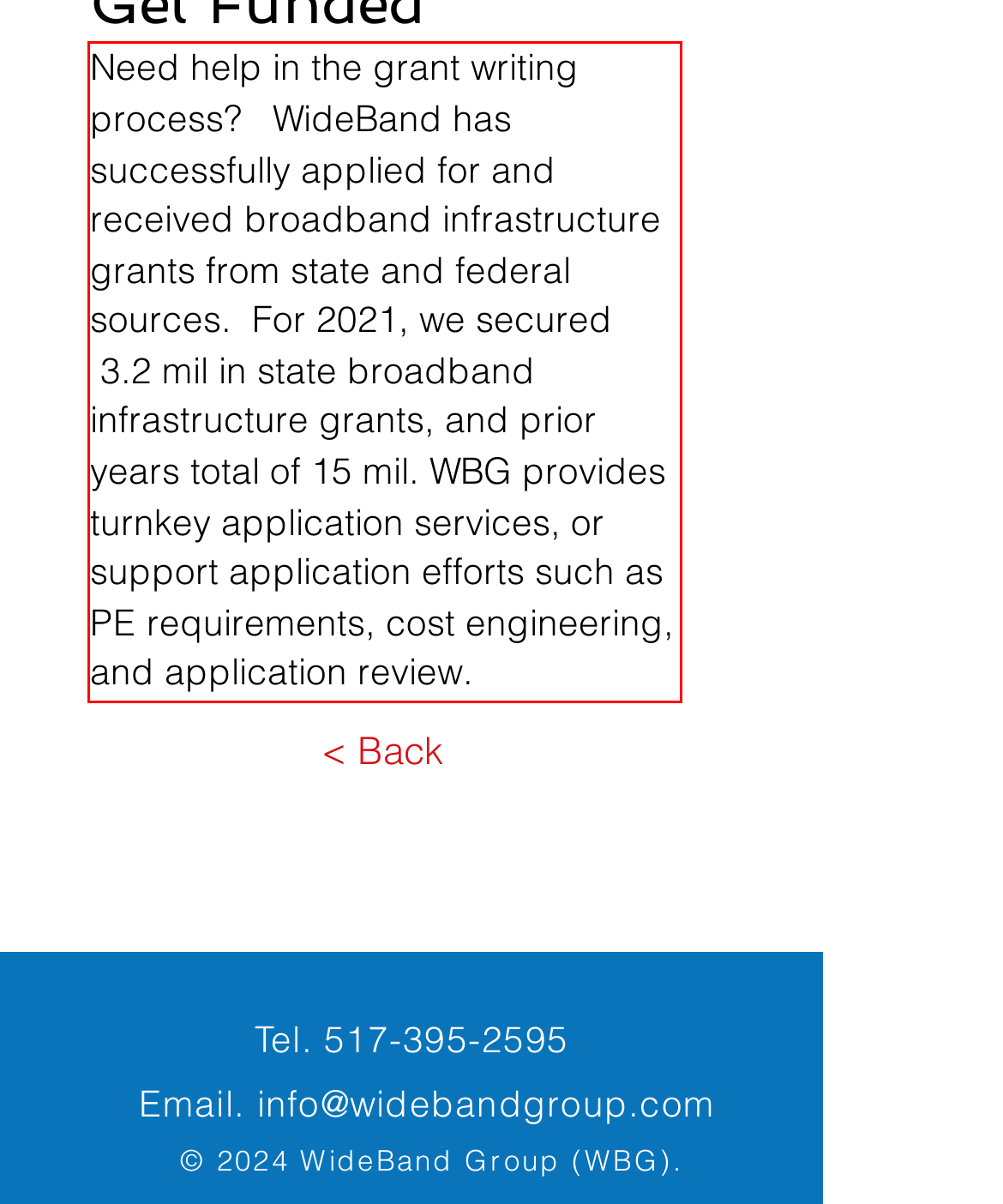You have a webpage screenshot with a red rectangle surrounding a UI element. Extract the text content from within this red bounding box.

Need help in the grant writing process? WideBand has successfully applied for and received broadband infrastructure grants from state and federal sources. For 2021, we secured 3.2 mil in state broadband infrastructure grants, and prior years total of 15 mil. WBG provides turnkey application services, or support application efforts such as PE requirements, cost engineering, and application review.